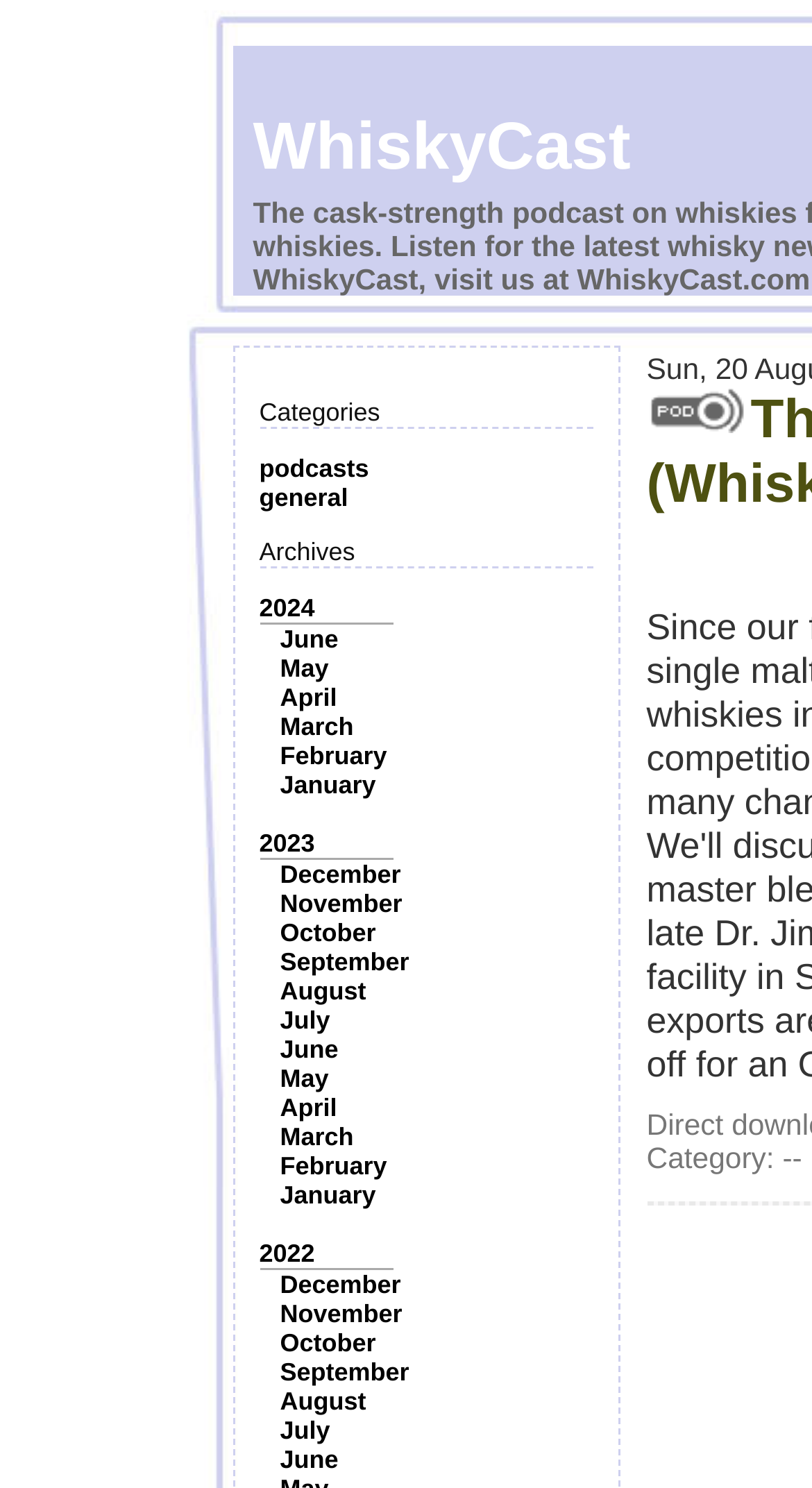Determine the bounding box coordinates in the format (top-left x, top-left y, bottom-right x, bottom-right y). Ensure all values are floating point numbers between 0 and 1. Identify the bounding box of the UI element described by: March

[0.345, 0.479, 0.435, 0.498]